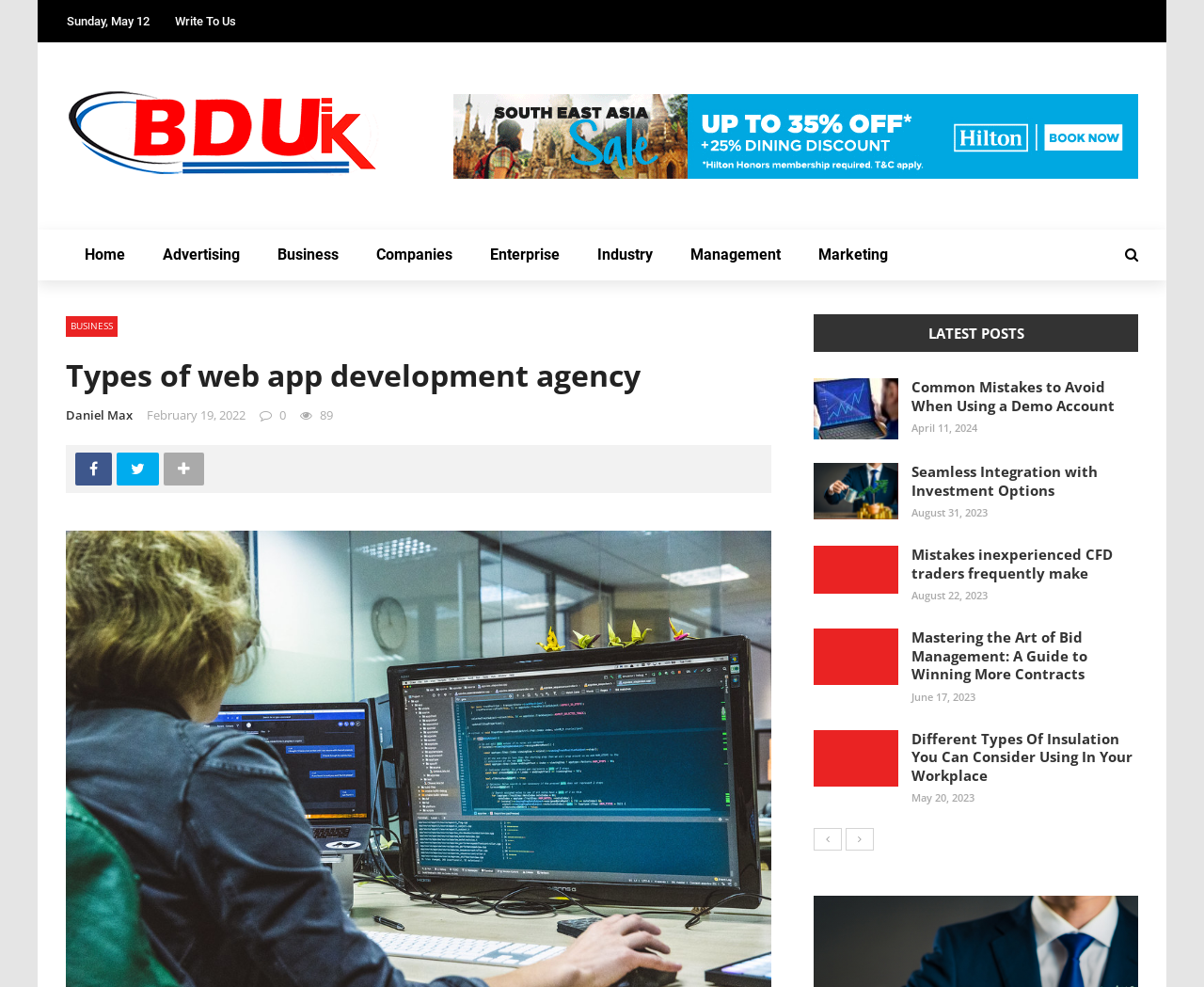What is the author of the post 'Common Mistakes to Avoid When Using a Demo Account'?
Based on the visual content, answer with a single word or a brief phrase.

Daniel Max